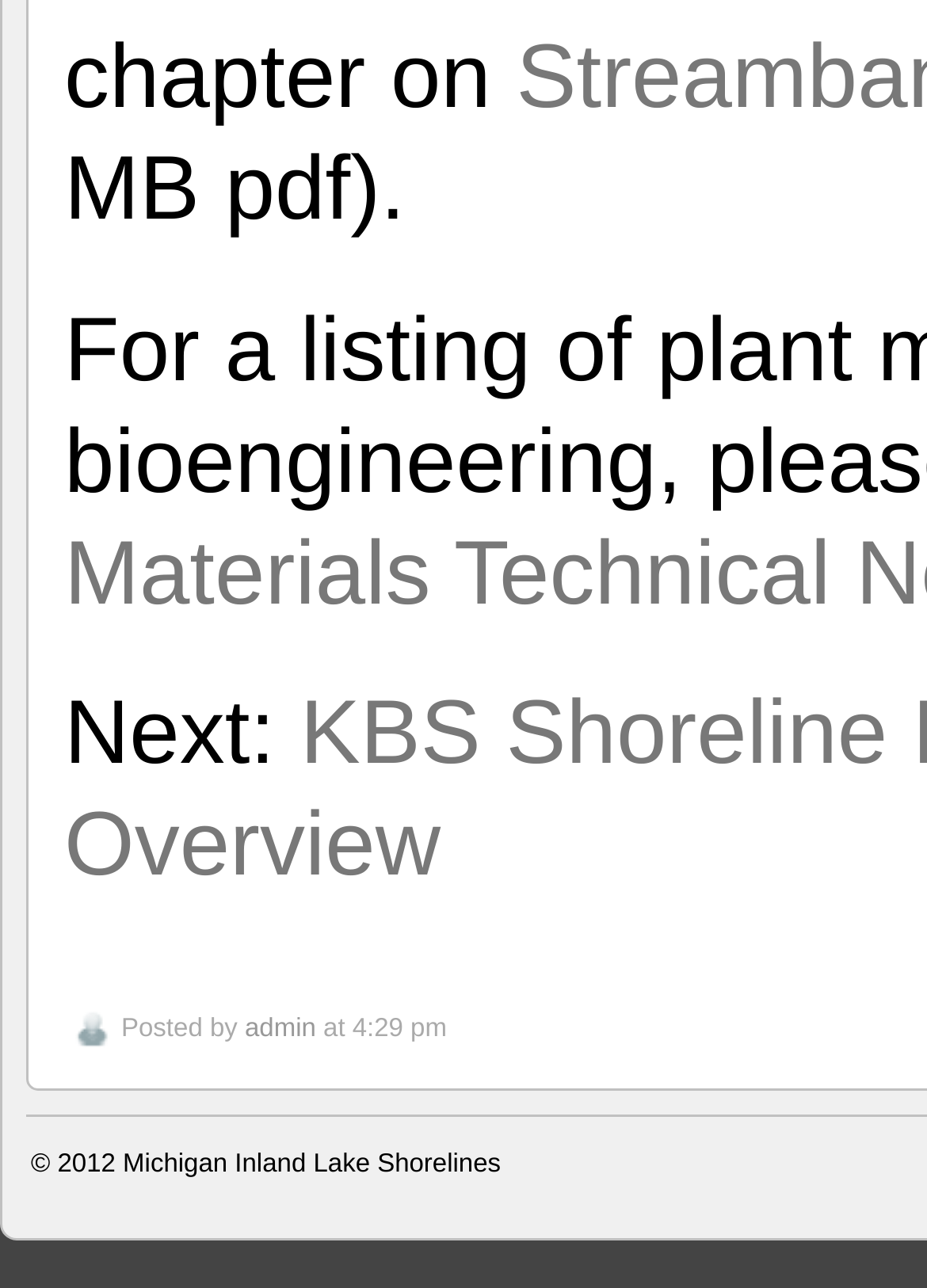Who posted the content? Analyze the screenshot and reply with just one word or a short phrase.

admin